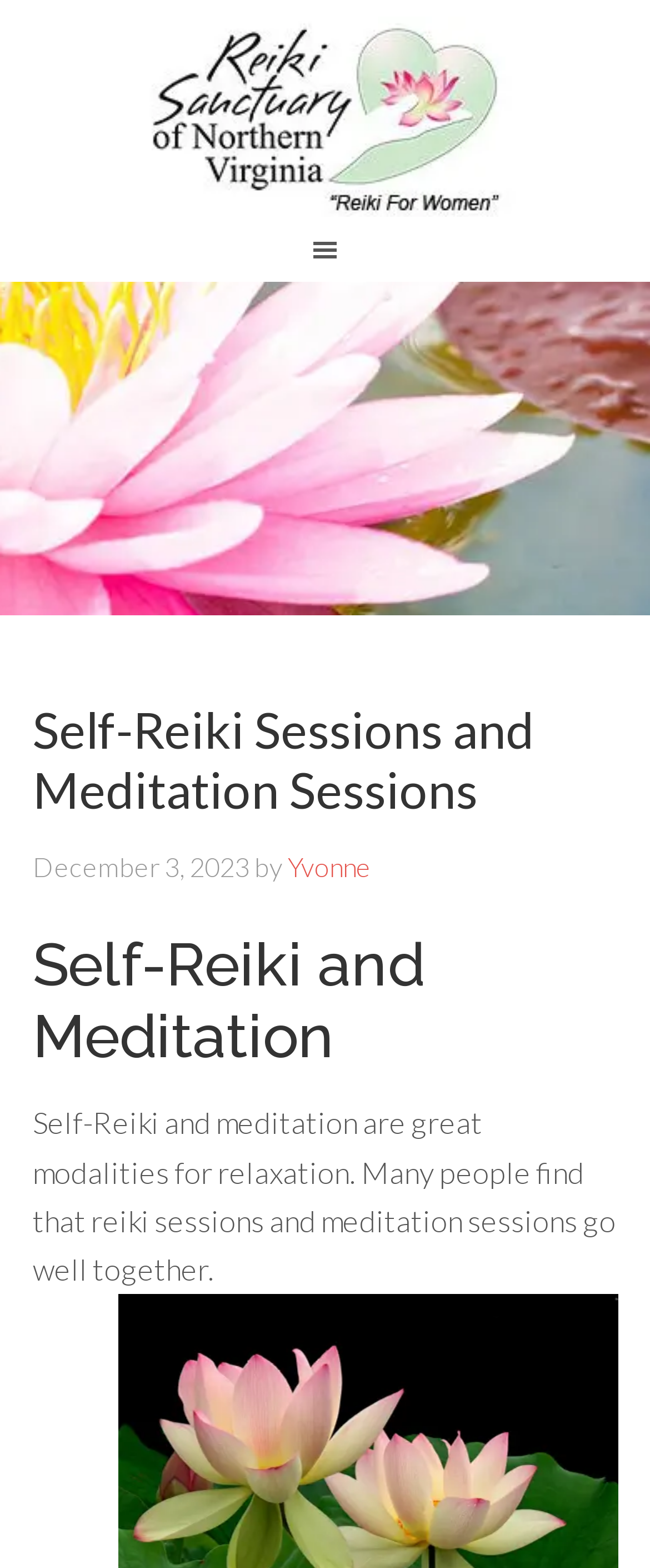Locate the bounding box of the UI element described in the following text: "Self-Reiki Sessions and Meditation Sessions".

[0.05, 0.446, 0.822, 0.522]